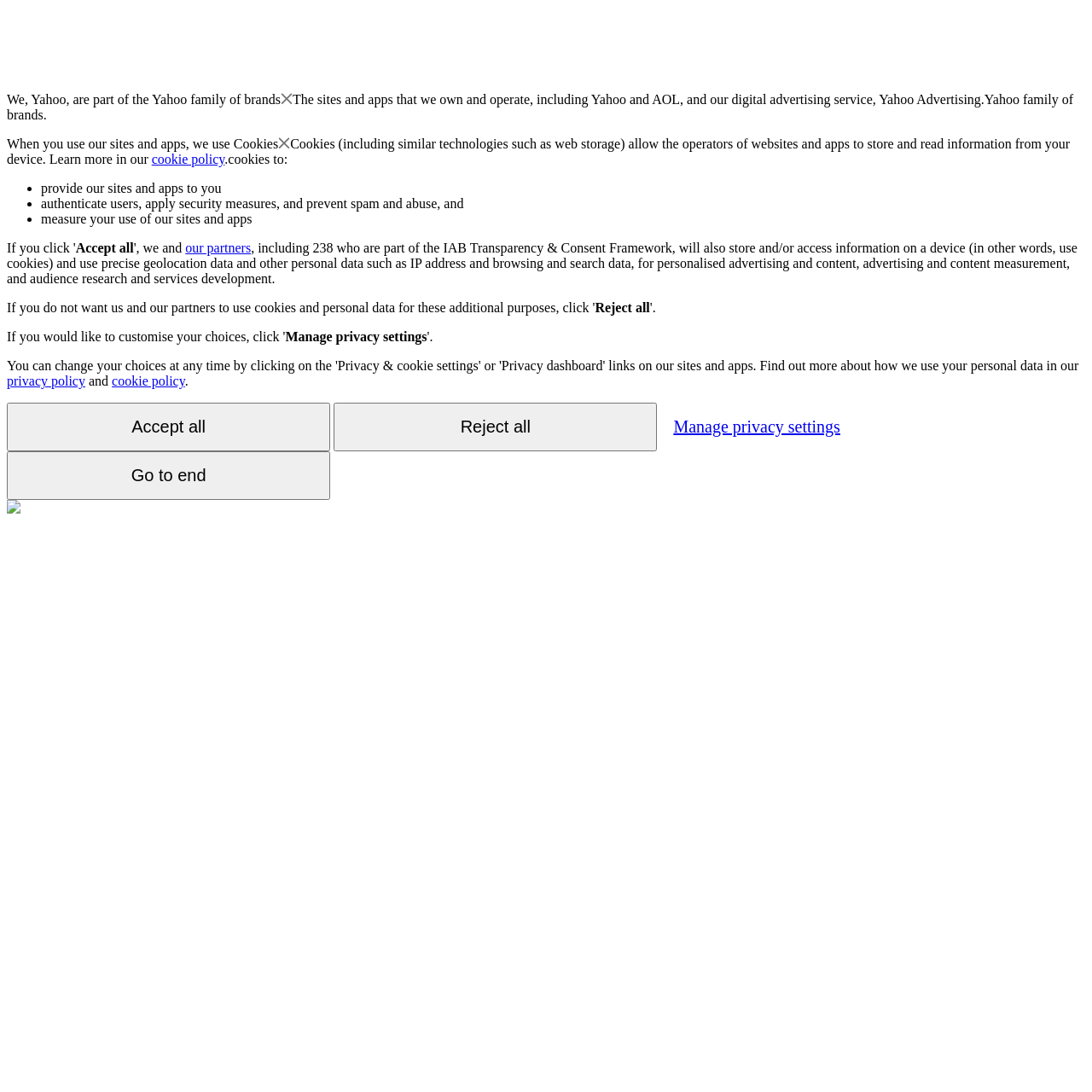Determine the bounding box coordinates of the clickable region to execute the instruction: "View the 'cookie policy'". The coordinates should be four float numbers between 0 and 1, denoted as [left, top, right, bottom].

[0.102, 0.342, 0.169, 0.355]